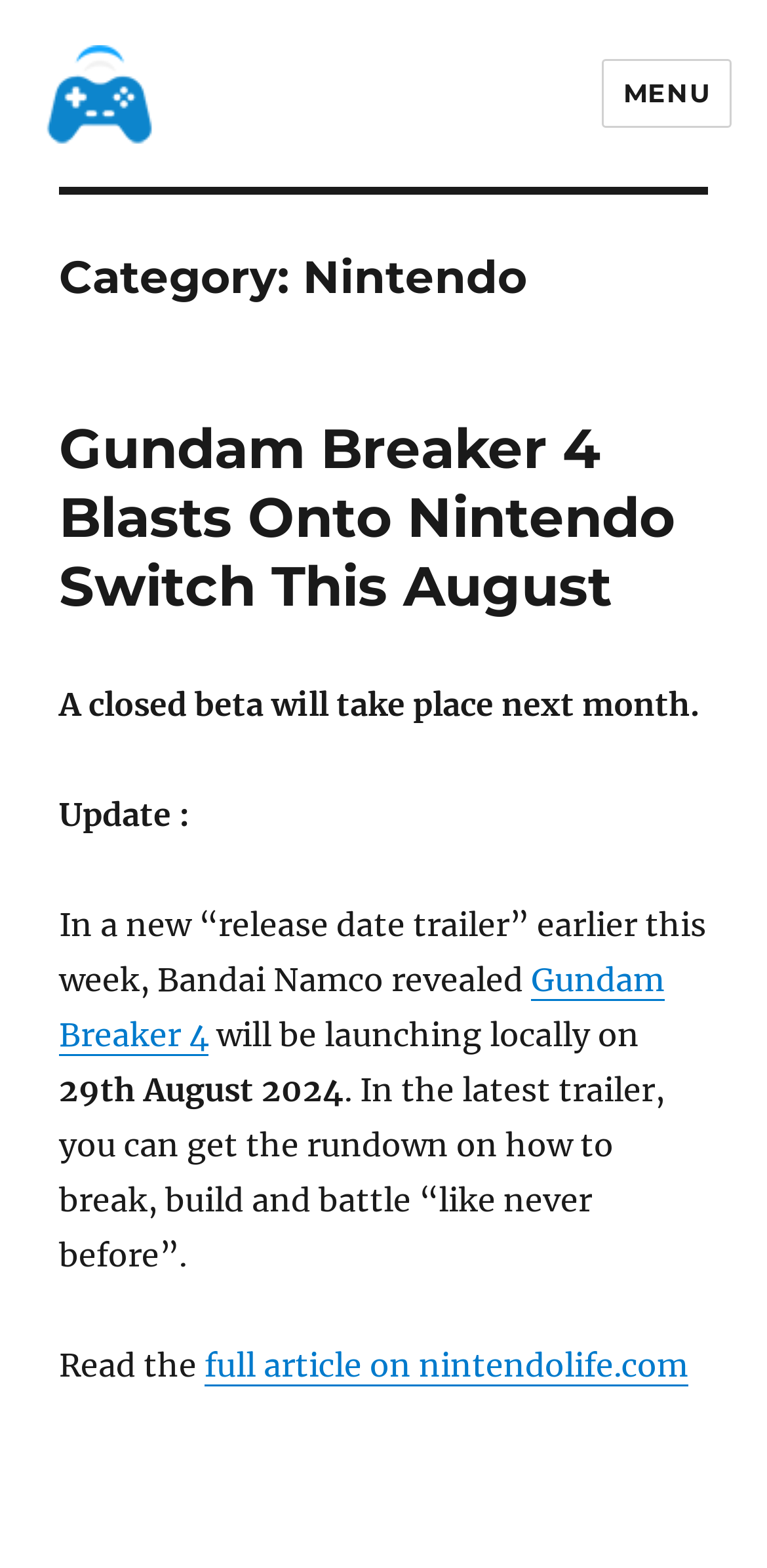What is the category of the current page? Please answer the question using a single word or phrase based on the image.

Nintendo